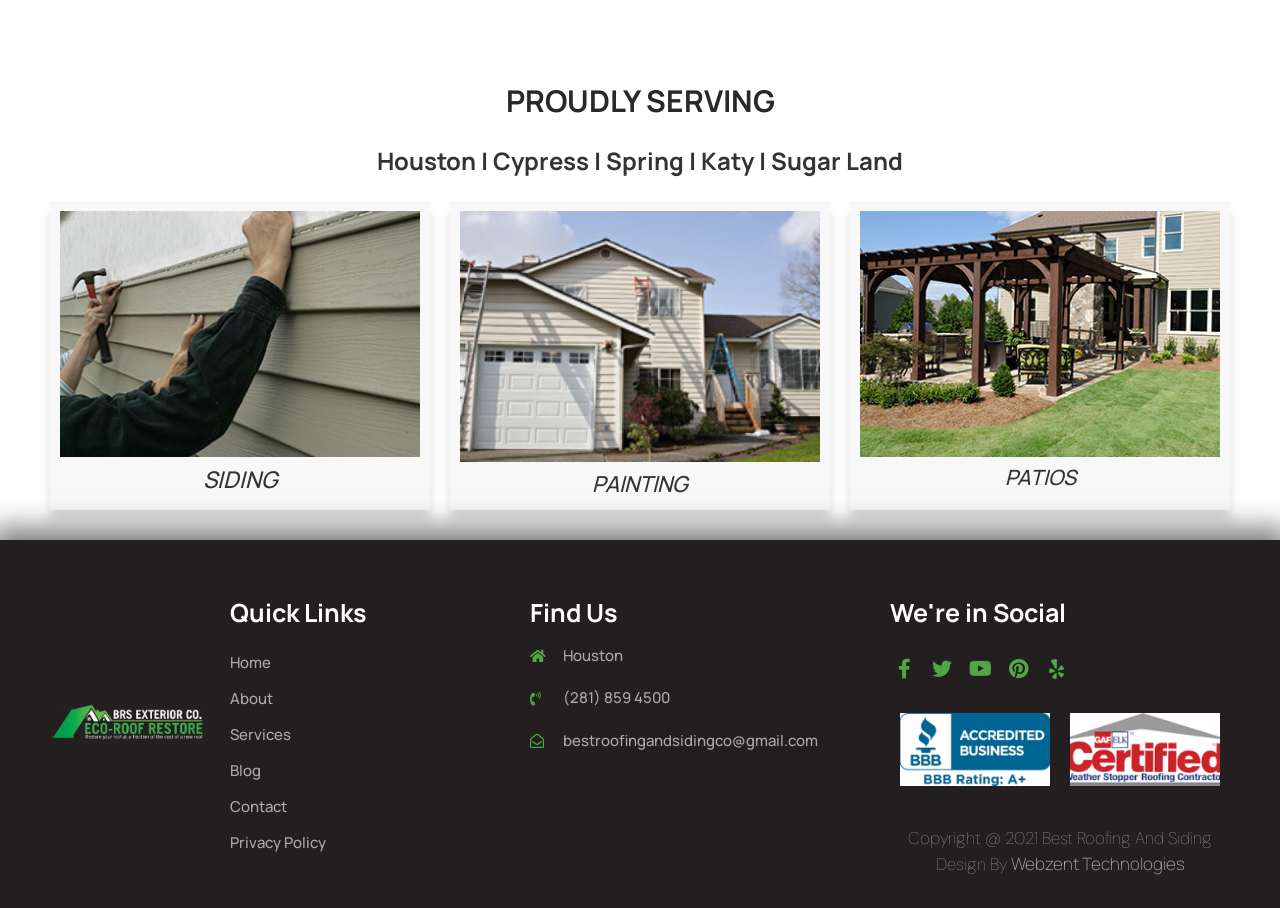Please find the bounding box coordinates in the format (top-left x, top-left y, bottom-right x, bottom-right y) for the given element description. Ensure the coordinates are floating point numbers between 0 and 1. Description: parent_node: SIDING

[0.047, 0.233, 0.328, 0.503]